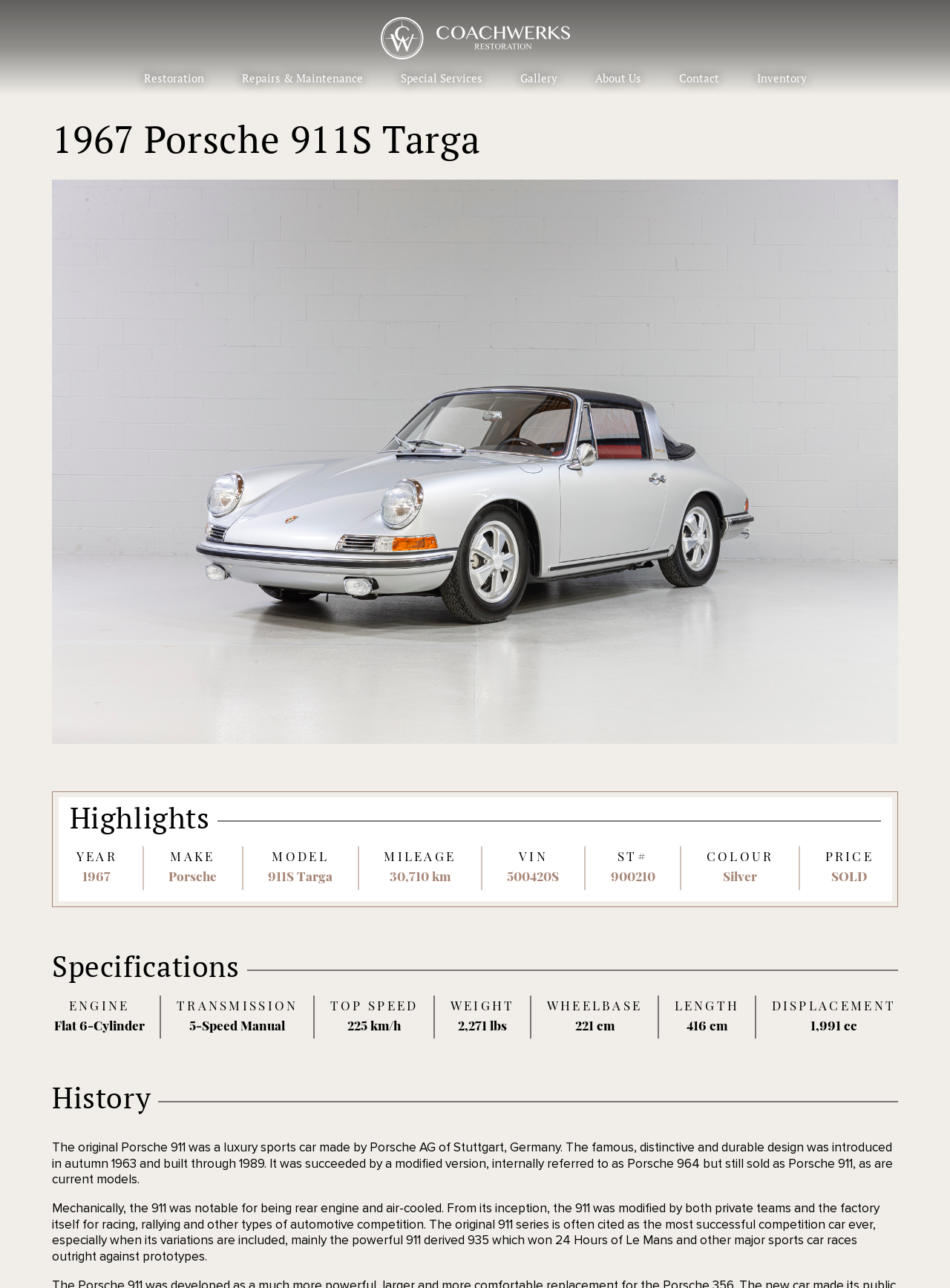What is the make of the car?
Answer the question with just one word or phrase using the image.

Porsche